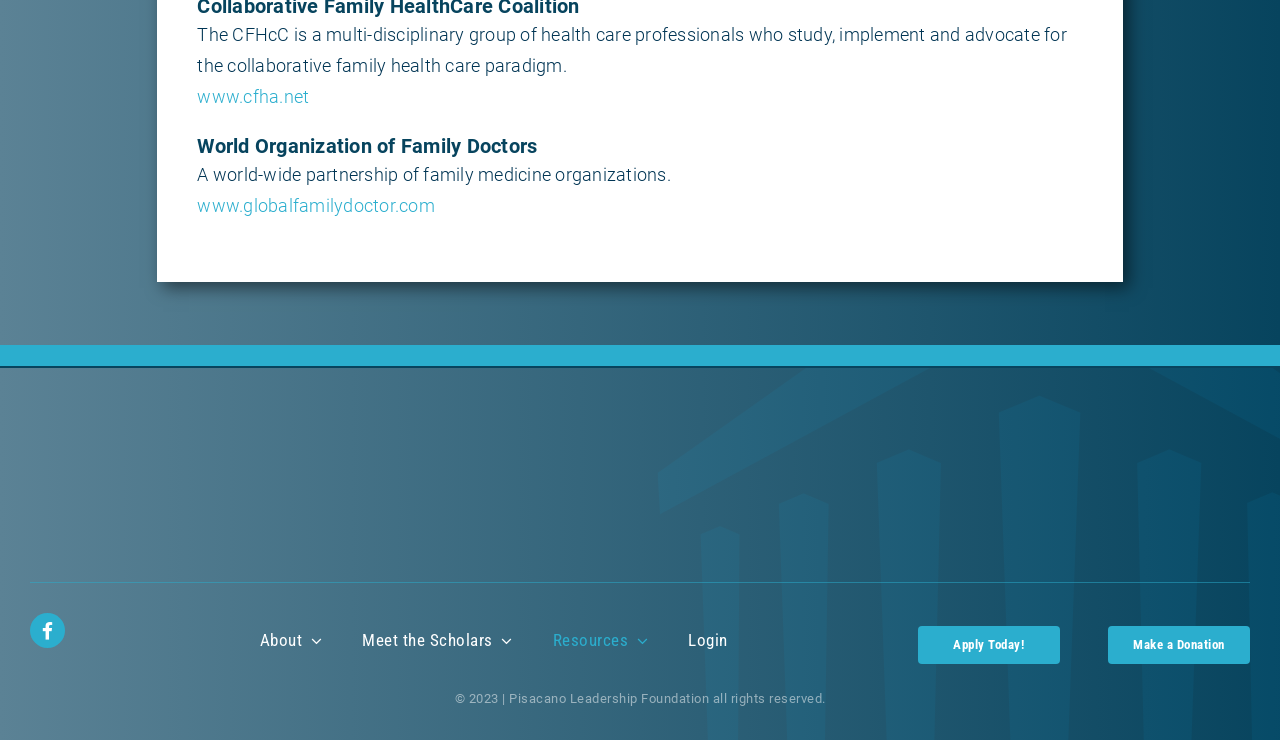Find the bounding box coordinates for the area that should be clicked to accomplish the instruction: "Learn about the World Organization of Family Doctors".

[0.154, 0.179, 0.846, 0.216]